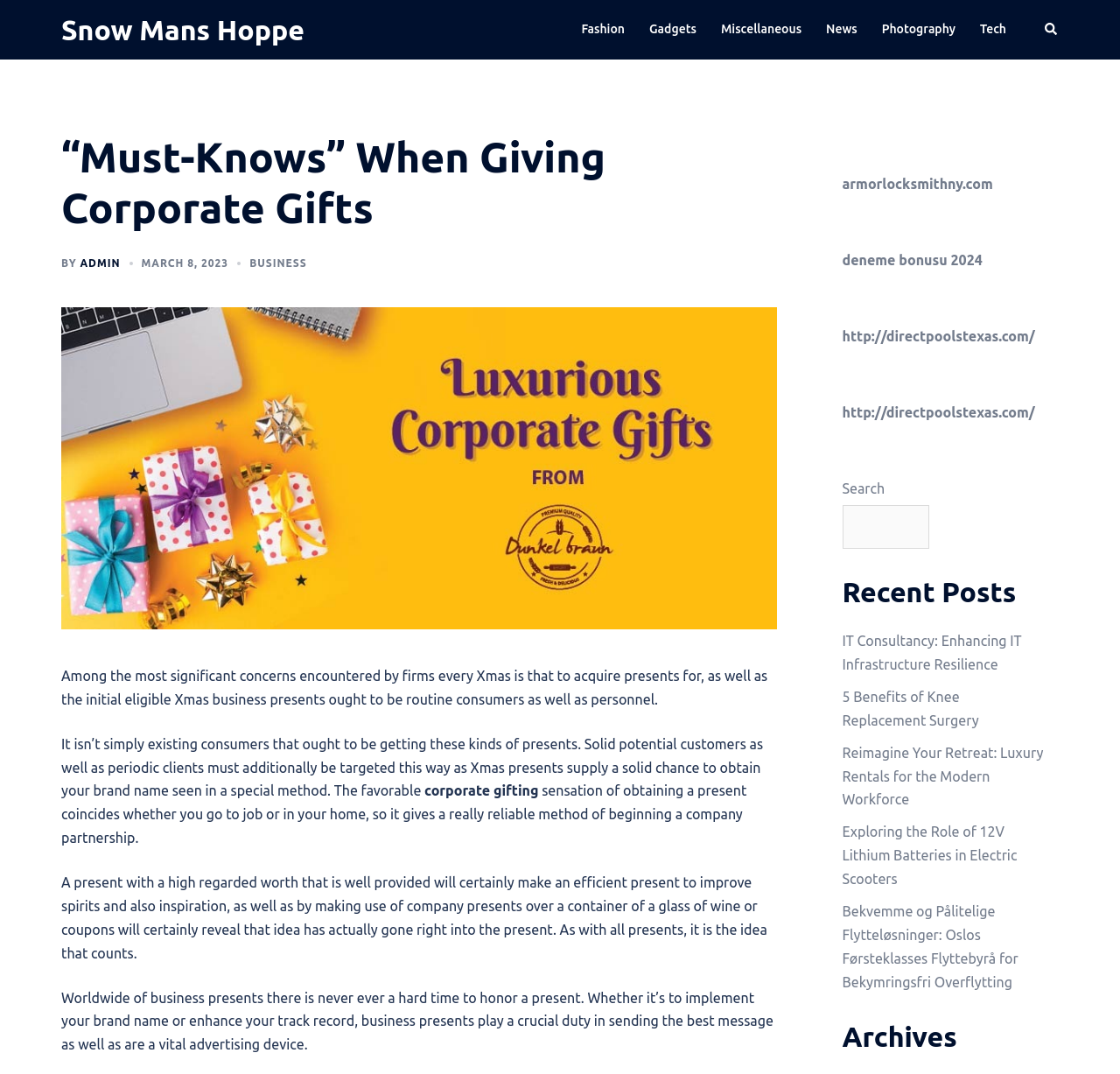What is the author of the article?
Using the information from the image, give a concise answer in one word or a short phrase.

ADMIN